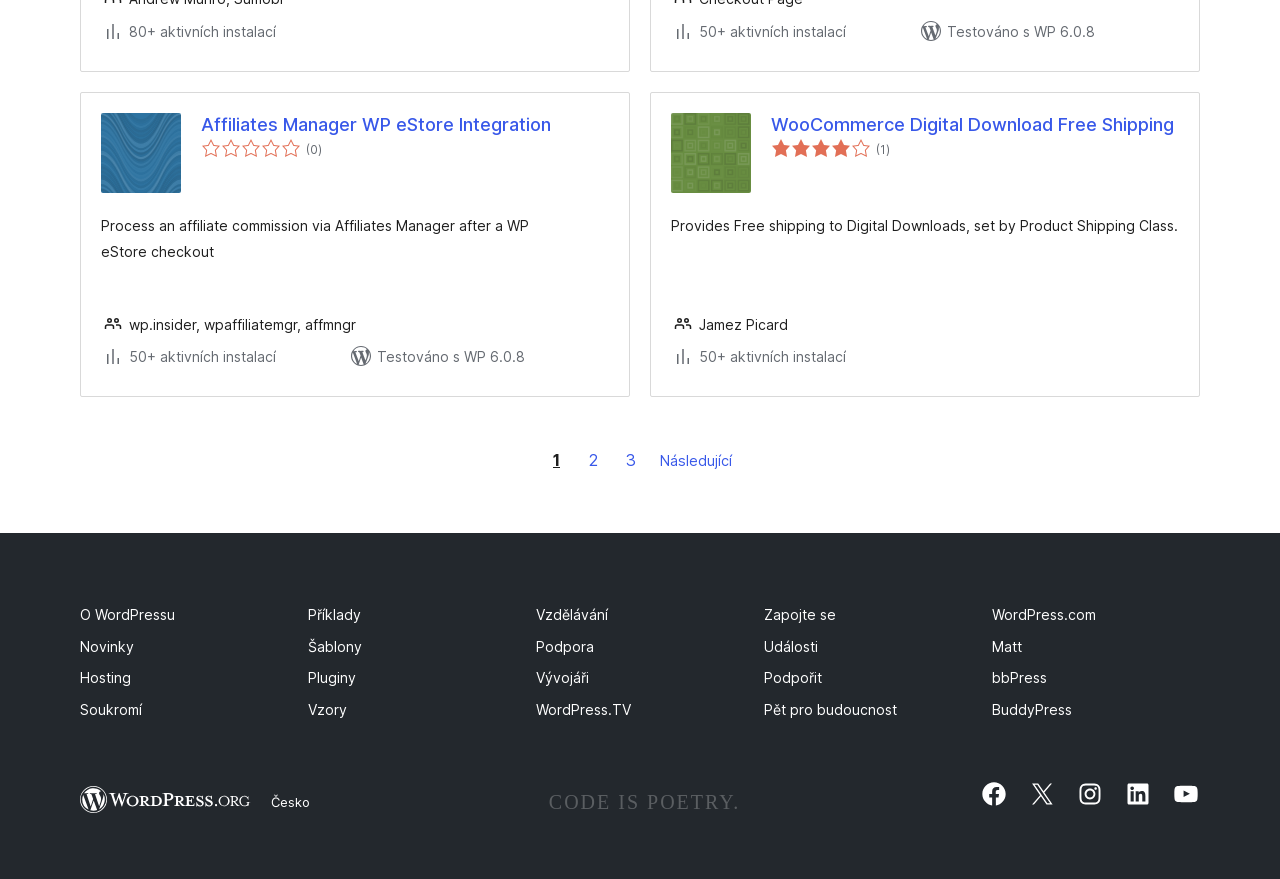Determine the coordinates of the bounding box for the clickable area needed to execute this instruction: "Visit the WordPress Facebook page".

[0.766, 0.888, 0.788, 0.92]